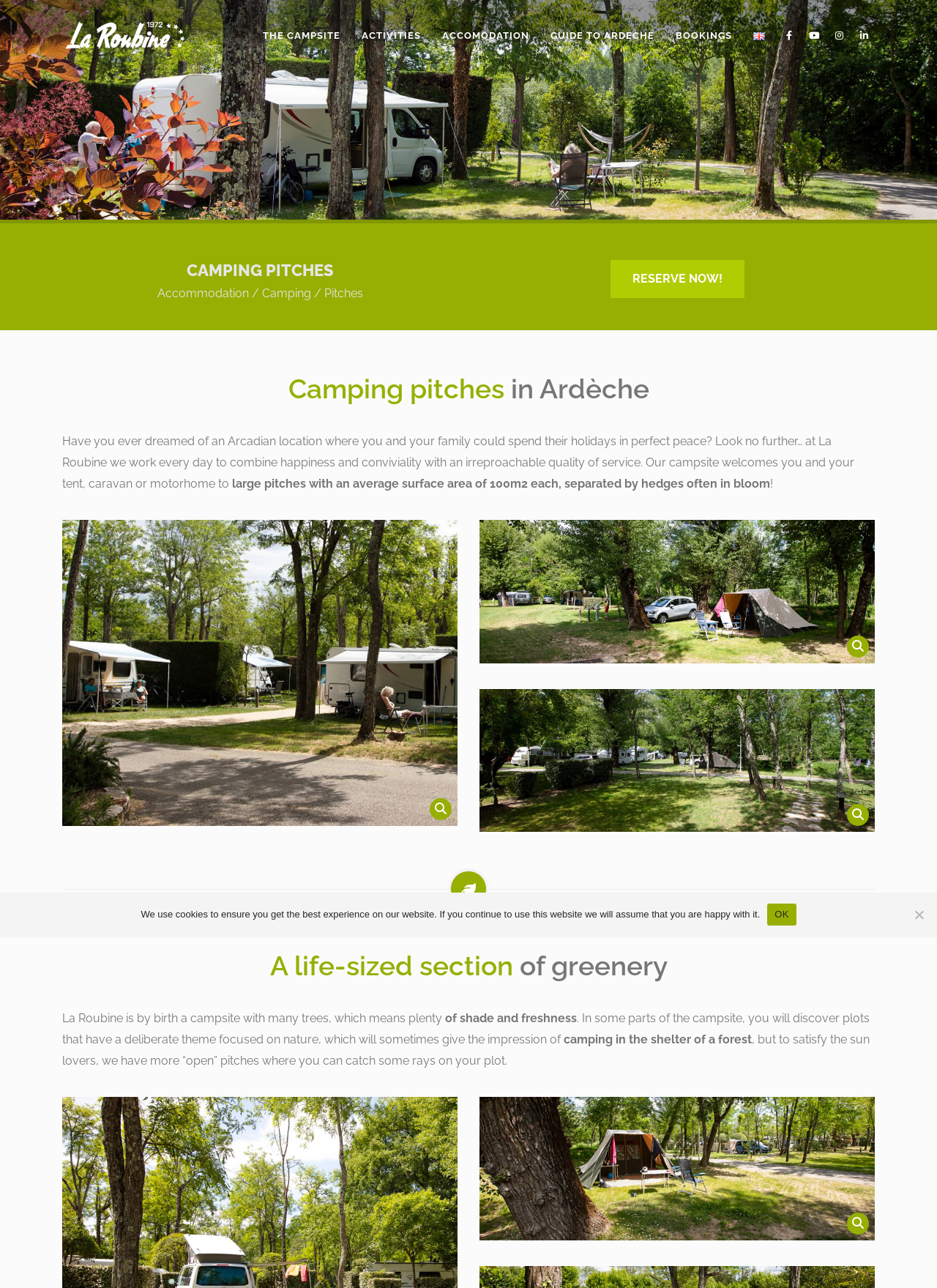Are there shaded areas on the campsite?
Kindly answer the question with as much detail as you can.

The webpage mentions that the campsite has many trees, which provide shade and freshness, and that some plots have a deliberate theme focused on nature, giving the impression of 'camping in the shelter of a forest'.